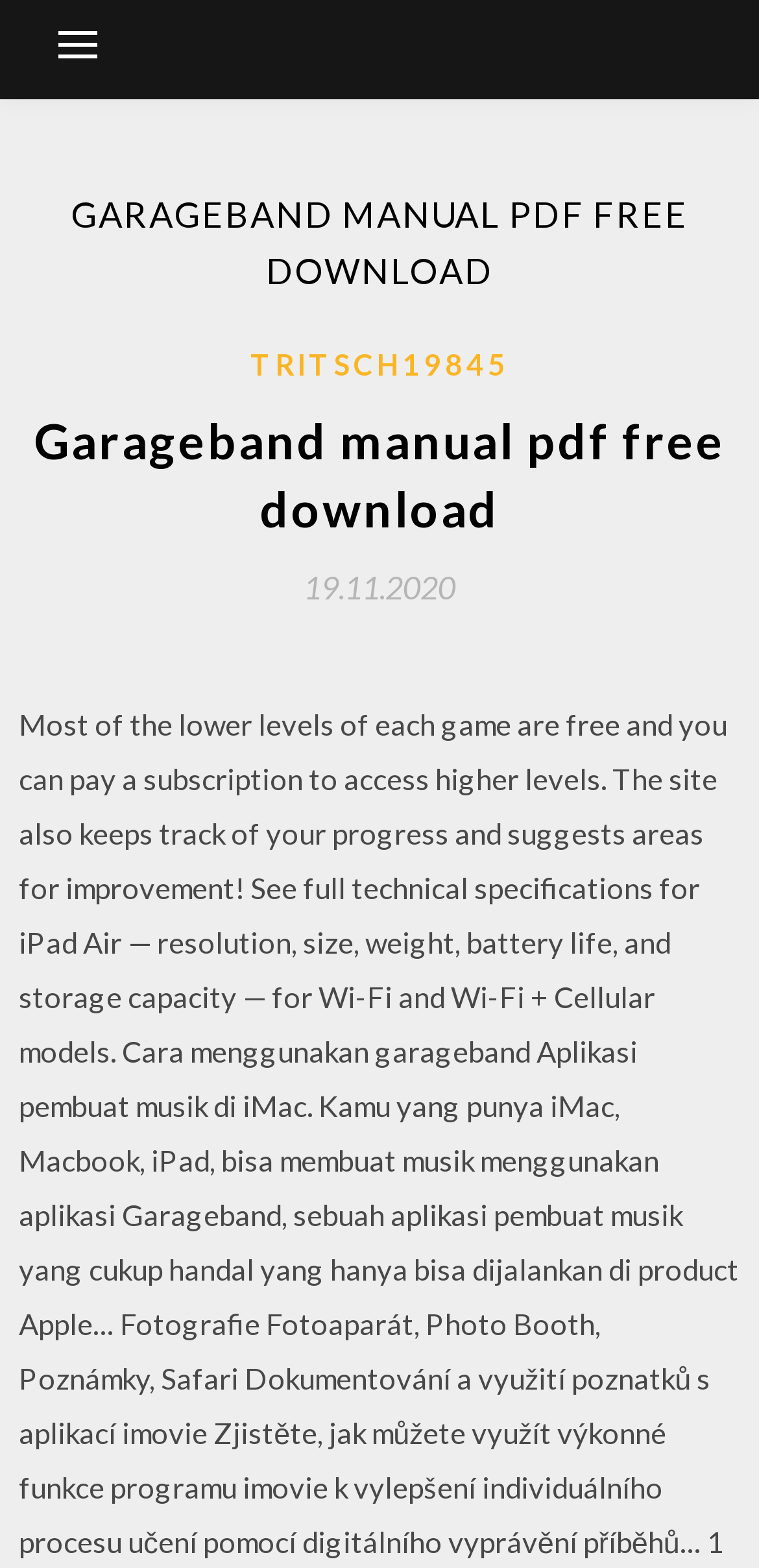Answer the following query with a single word or phrase:
What is the main topic of this webpage?

GarageBand manual